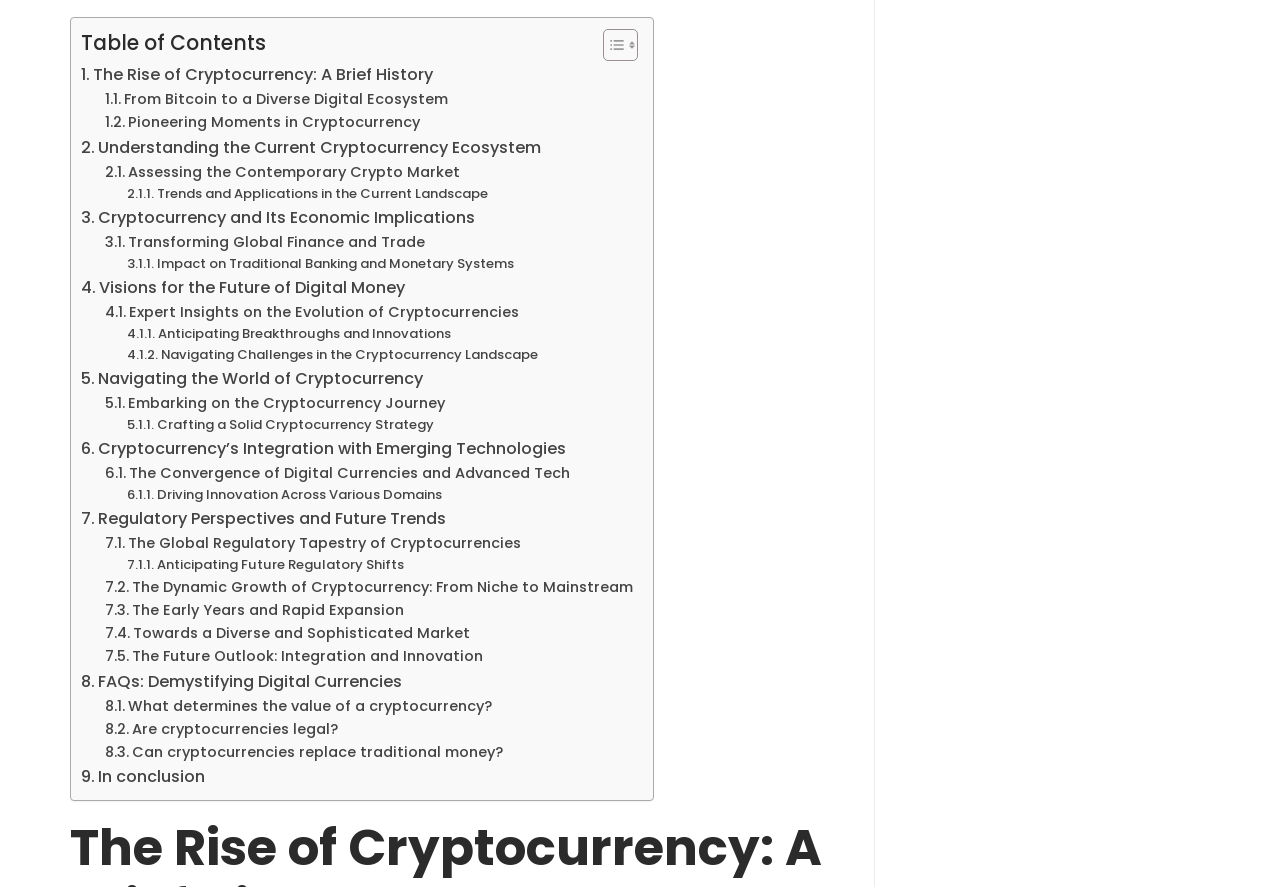Are there any FAQs about cryptocurrency on this webpage?
Answer the question with as much detail as possible.

I found a section titled 'FAQs: Demystifying Digital Currencies' which contains several links to FAQs about cryptocurrency, such as 'What determines the value of a cryptocurrency?', 'Are cryptocurrencies legal?', and 'Can cryptocurrencies replace traditional money?'. This suggests that there are FAQs about cryptocurrency on this webpage.